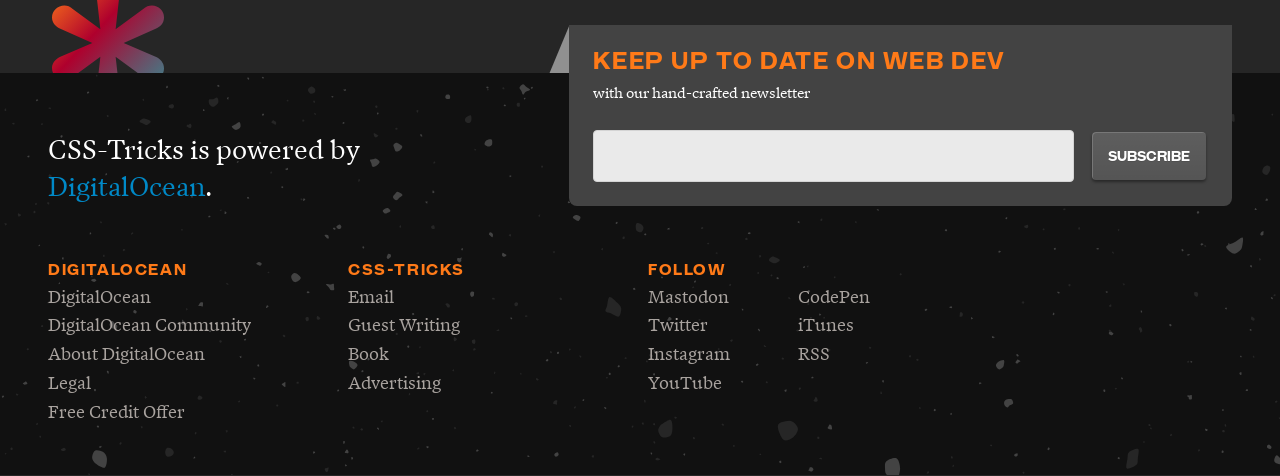Find and specify the bounding box coordinates that correspond to the clickable region for the instruction: "Follow on Twitter".

[0.506, 0.654, 0.553, 0.715]